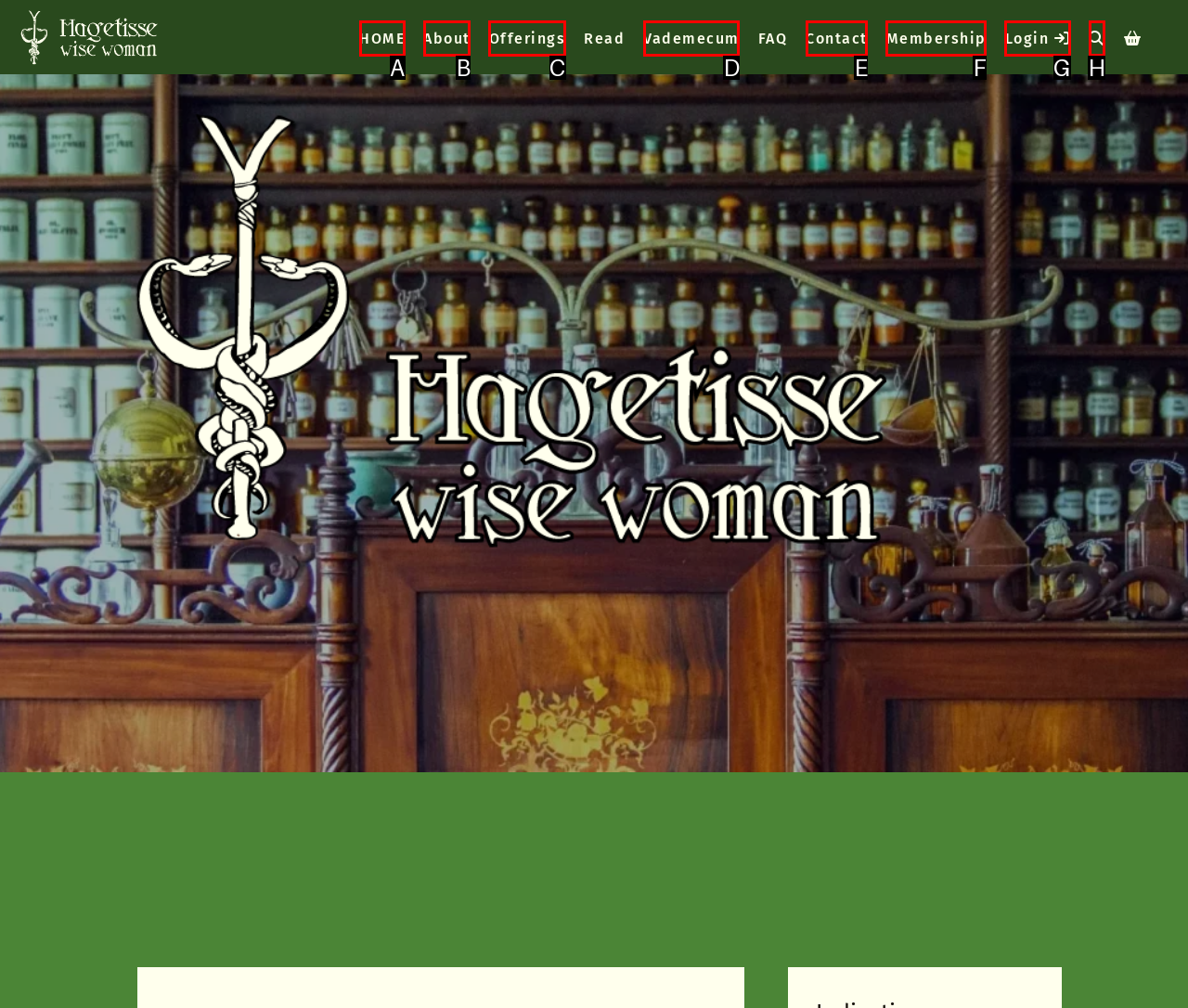Examine the description: Offerings and indicate the best matching option by providing its letter directly from the choices.

C